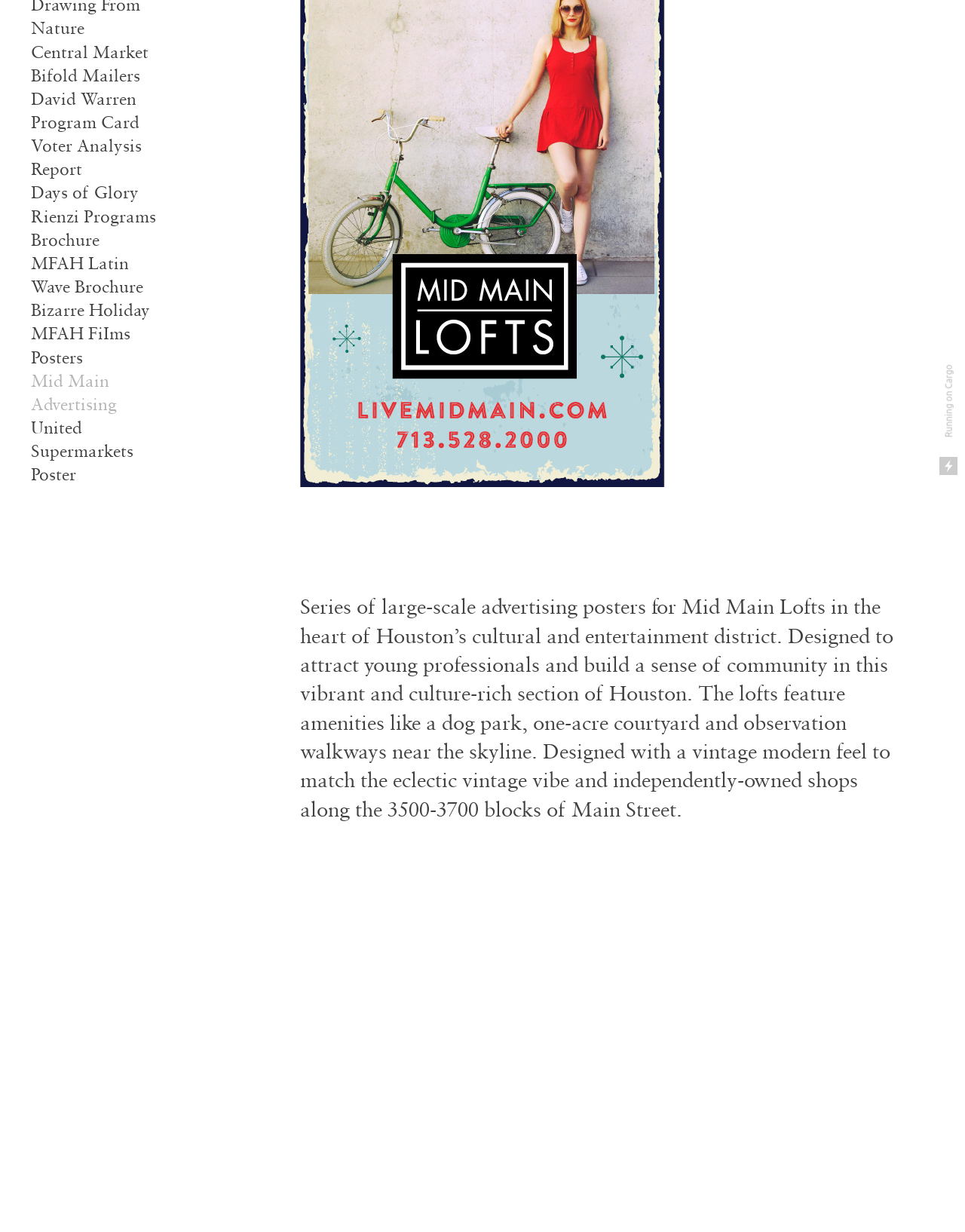Calculate the bounding box coordinates of the UI element given the description: "MFAH Latin Wave Brochure".

[0.032, 0.205, 0.148, 0.241]